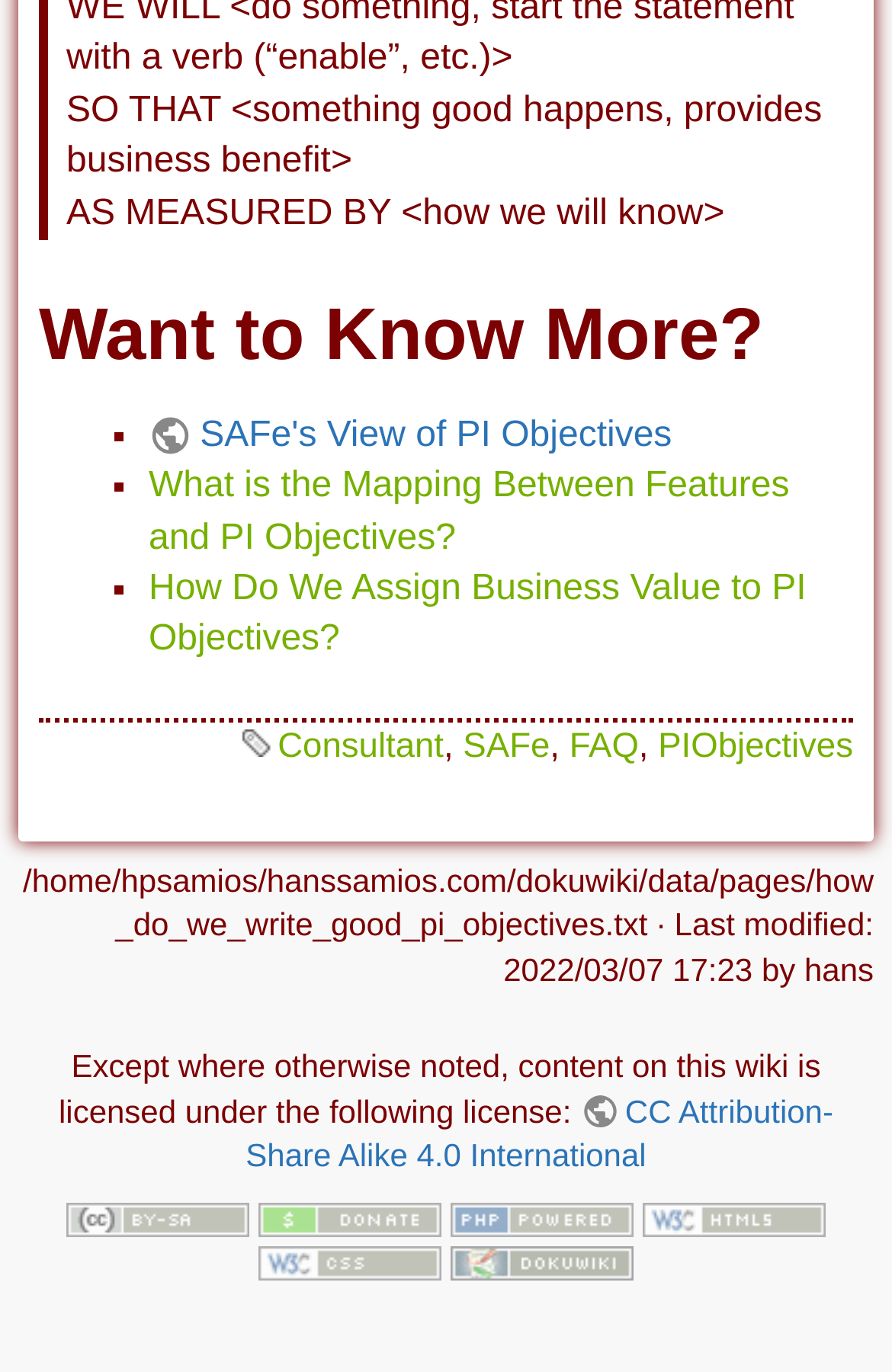Using the provided element description "CC Attribution-Share Alike 4.0 International", determine the bounding box coordinates of the UI element.

[0.275, 0.796, 0.934, 0.855]